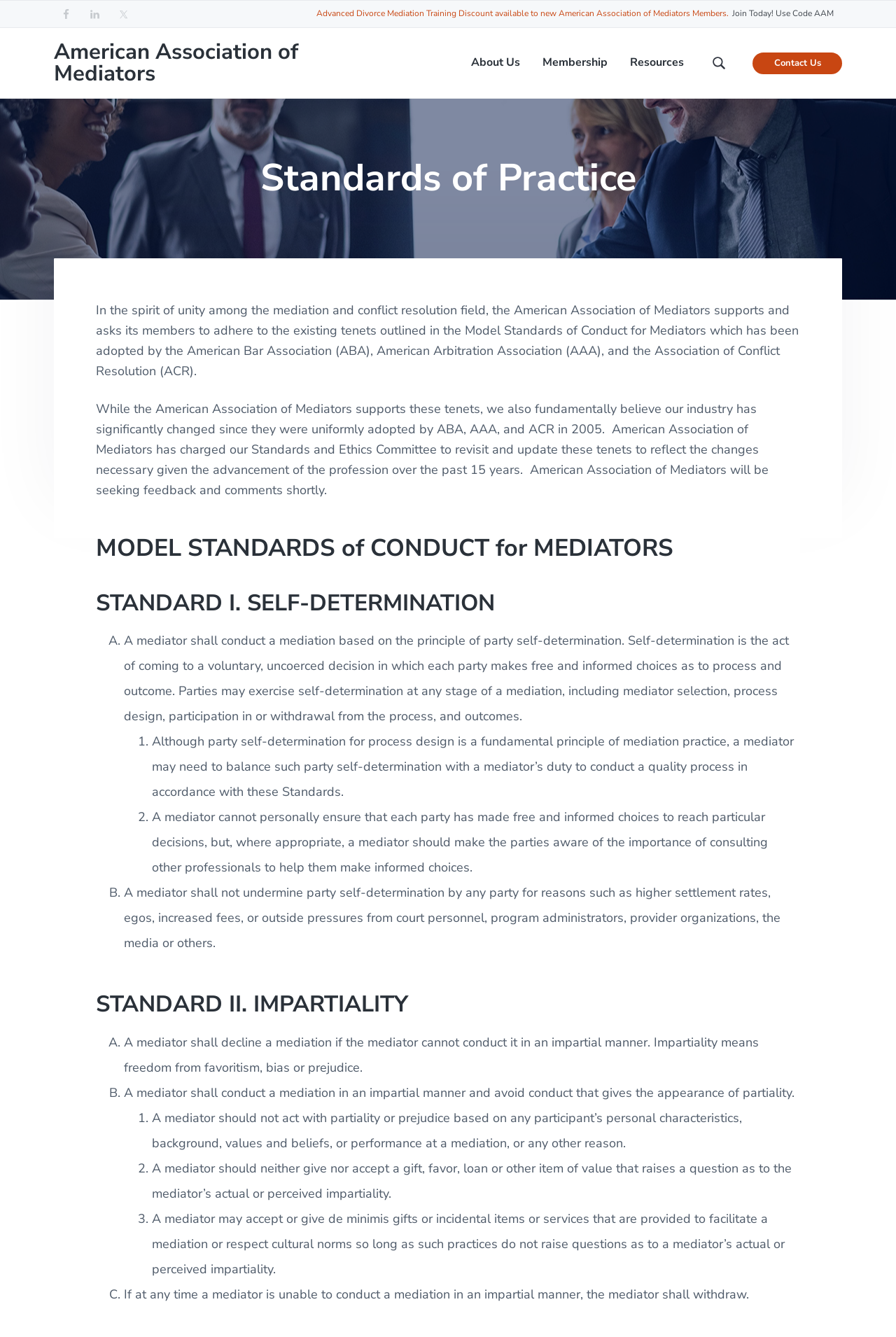Determine the bounding box coordinates for the UI element with the following description: "About Us". The coordinates should be four float numbers between 0 and 1, represented as [left, top, right, bottom].

[0.526, 0.04, 0.58, 0.054]